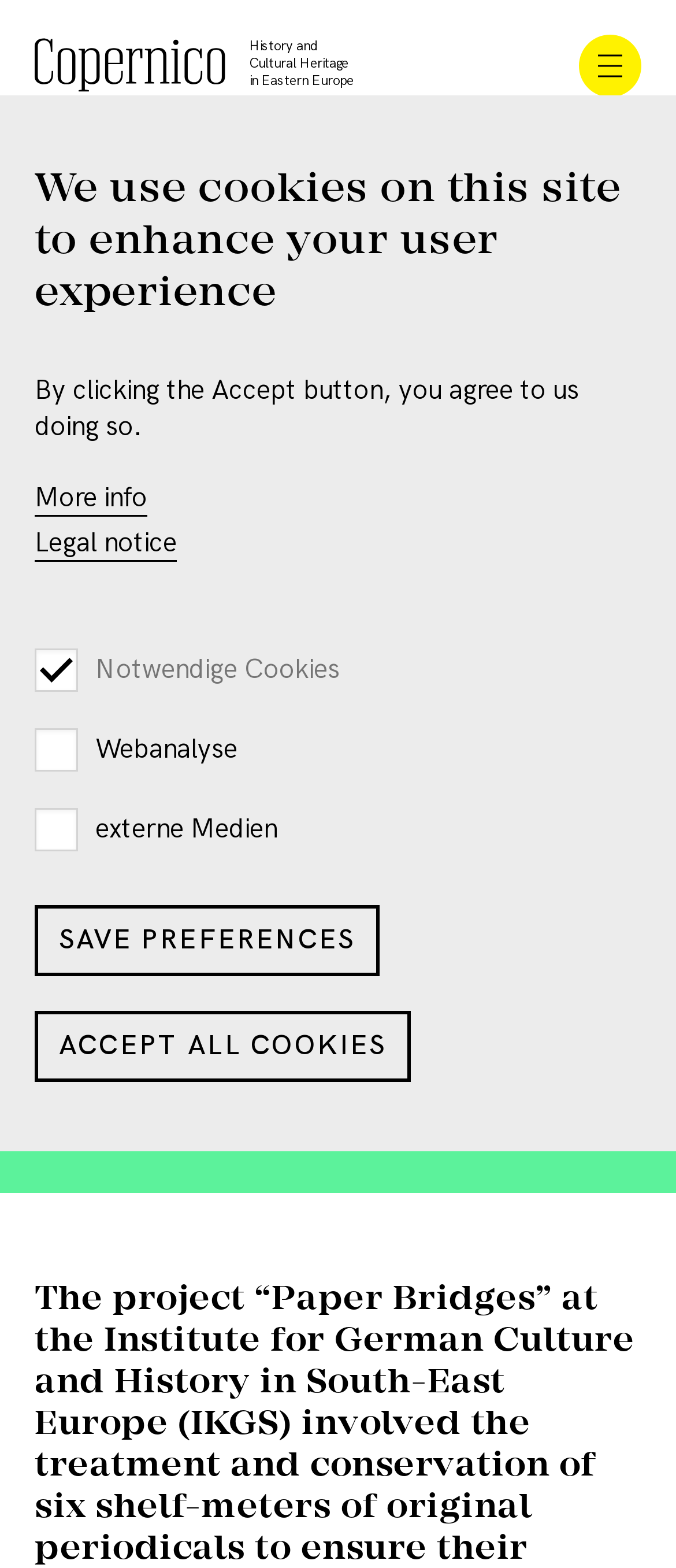Given the element description "parent_node: History and title="Home"" in the screenshot, predict the bounding box coordinates of that UI element.

[0.051, 0.024, 0.333, 0.062]